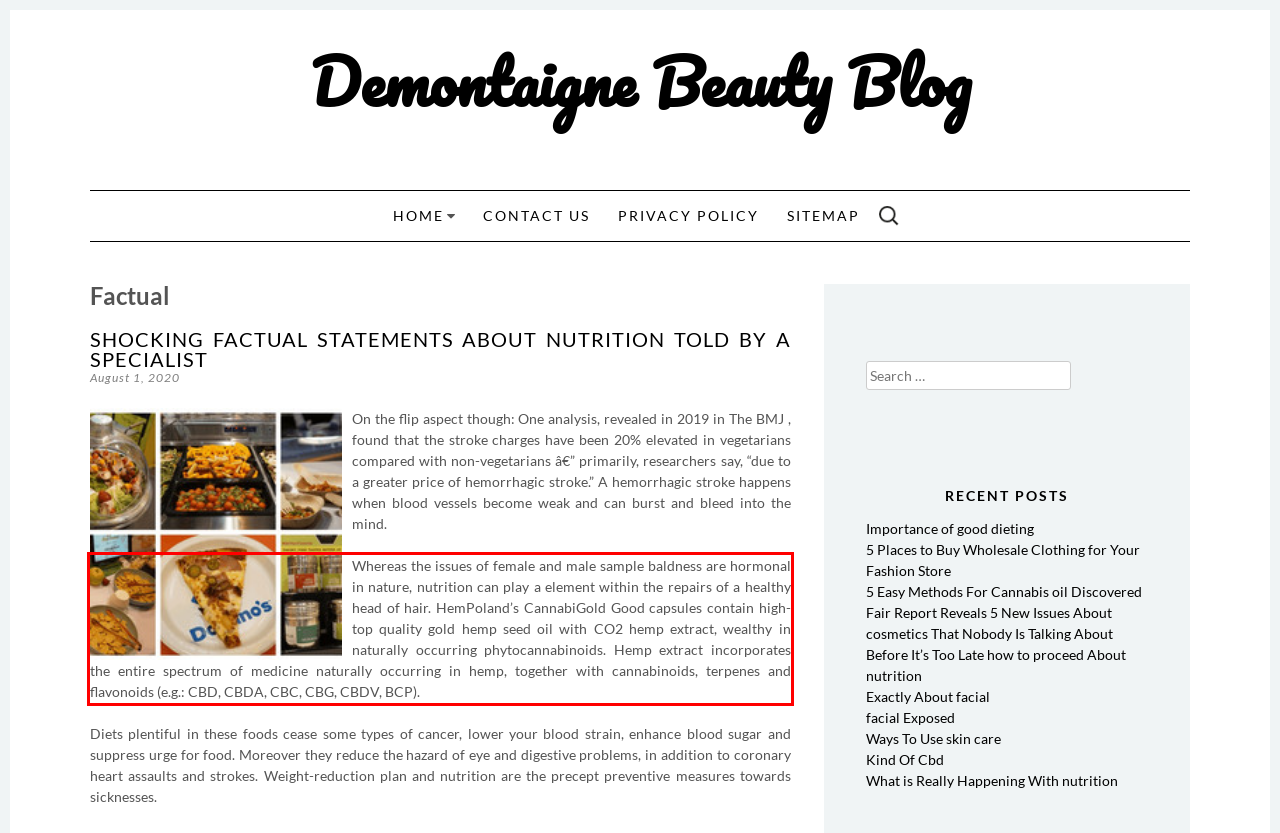Extract and provide the text found inside the red rectangle in the screenshot of the webpage.

Whereas the issues of female and male sample baldness are hormonal in nature, nutrition can play a element within the repairs of a healthy head of hair. HemPoland’s CannabiGold Good capsules contain high-top quality gold hemp seed oil with CO2 hemp extract, wealthy in naturally occurring phytocannabinoids. Hemp extract incorporates the entire spectrum of medicine naturally occurring in hemp, together with cannabinoids, terpenes and flavonoids (e.g.: CBD, CBDA, CBC, CBG, CBDV, BCP).